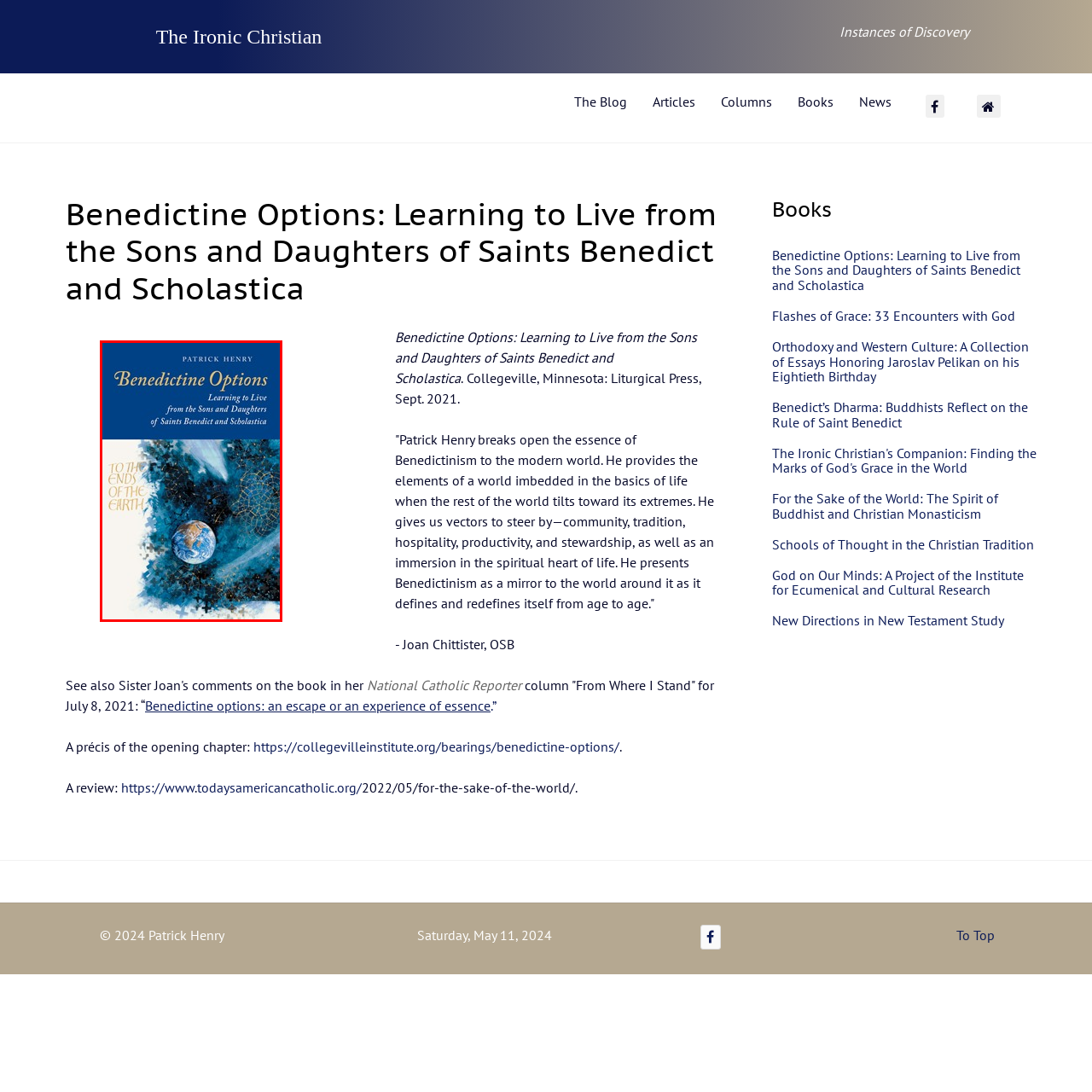Who are the saints associated with the book's teachings?
Check the image inside the red boundary and answer the question using a single word or brief phrase.

Saints Benedict and Scholastica